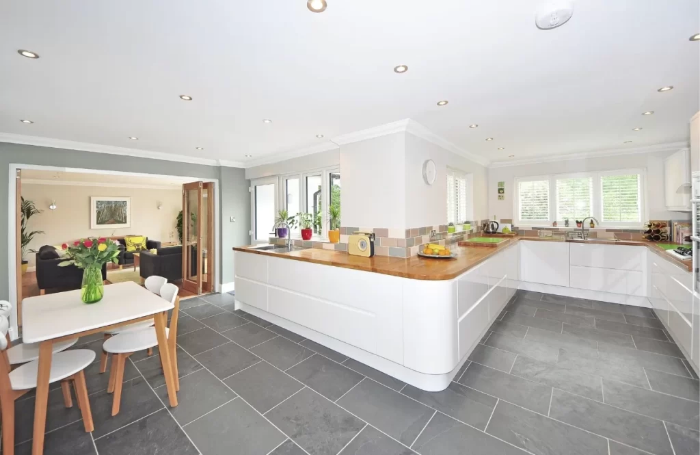What type of tiles is the flooring made of?
Could you give a comprehensive explanation in response to this question?

According to the caption, the flooring consists of 'dark slate tiles', which suggests that the flooring material is dark slate.